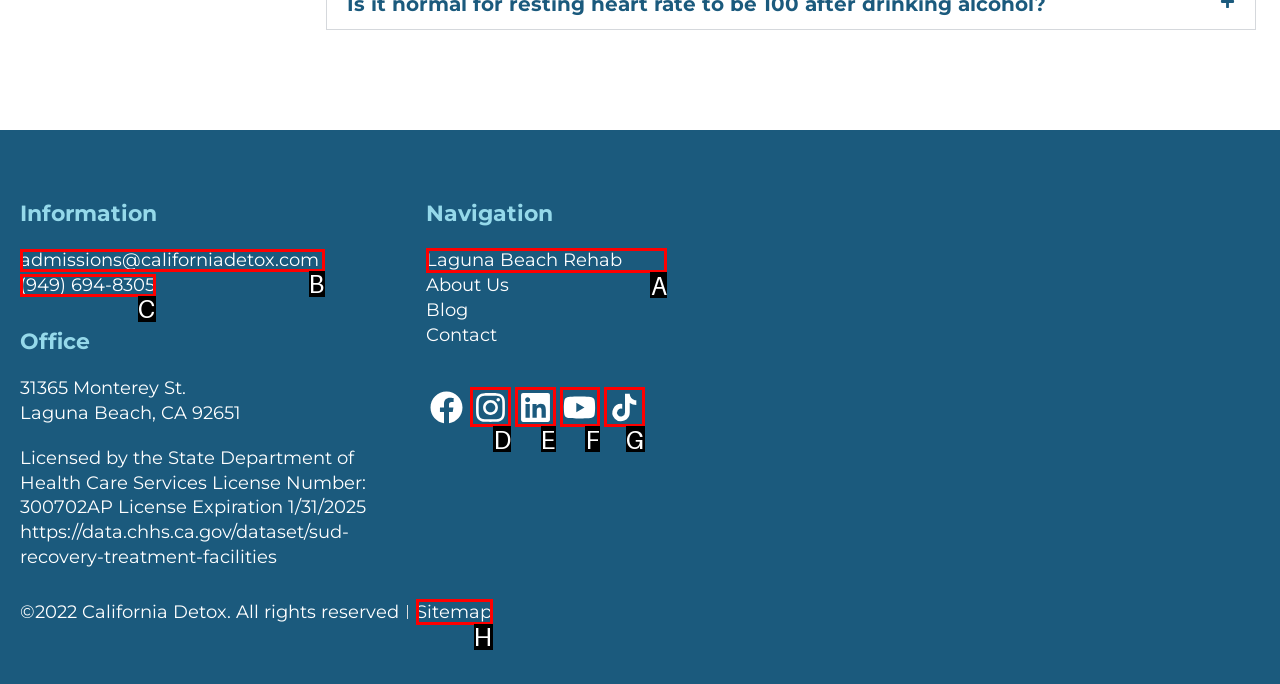Select the HTML element to finish the task: Visit Laguna Beach Rehab Reply with the letter of the correct option.

A